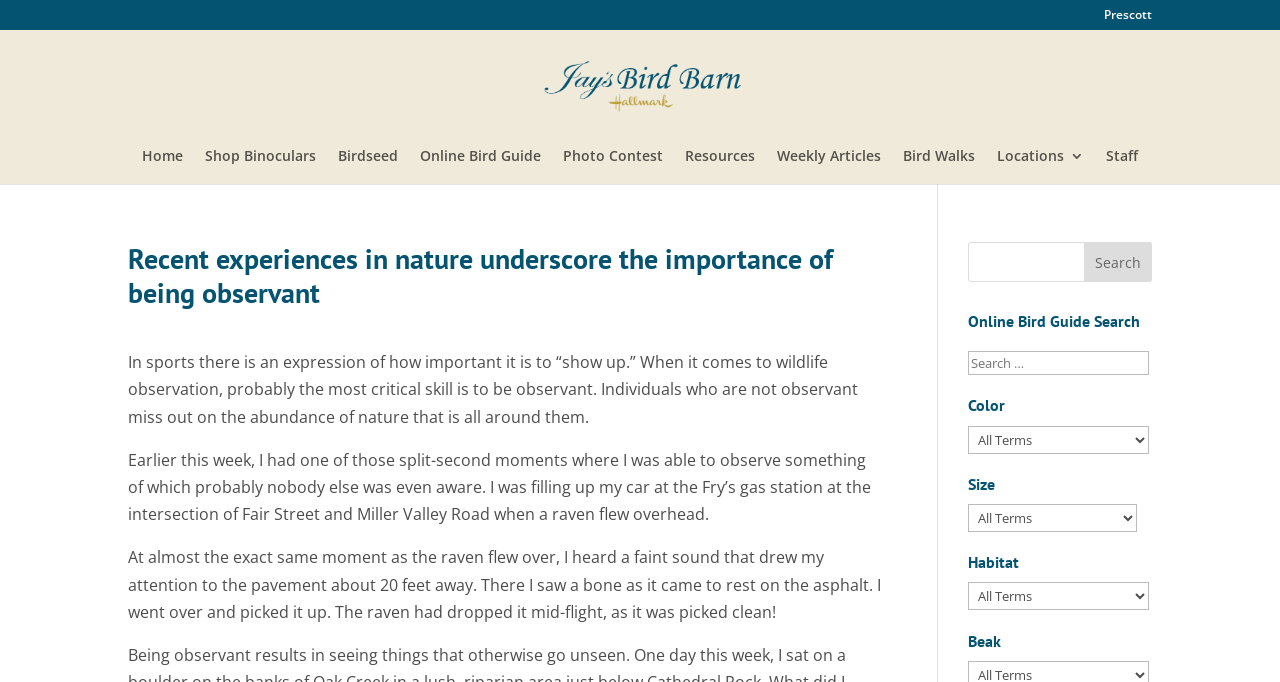Please specify the bounding box coordinates in the format (top-left x, top-left y, bottom-right x, bottom-right y), with values ranging from 0 to 1. Identify the bounding box for the UI component described as follows: name="ofsearch" placeholder="Search …"

[0.756, 0.515, 0.898, 0.55]